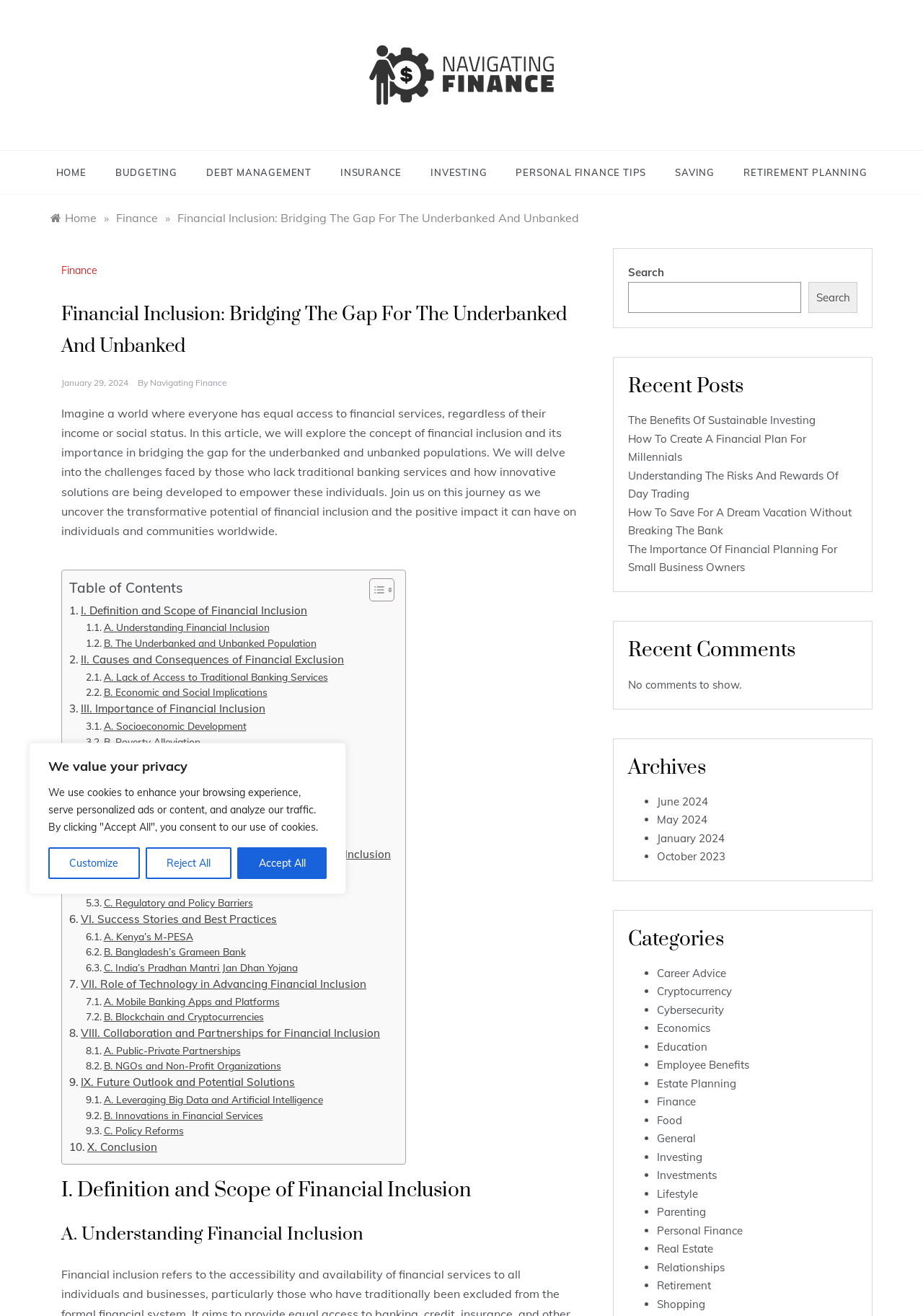Carefully observe the image and respond to the question with a detailed answer:
What is the date of publication of the article?

The date of publication of the article is January 29, 2024, which is mentioned below the title of the article, indicating when the article was published.